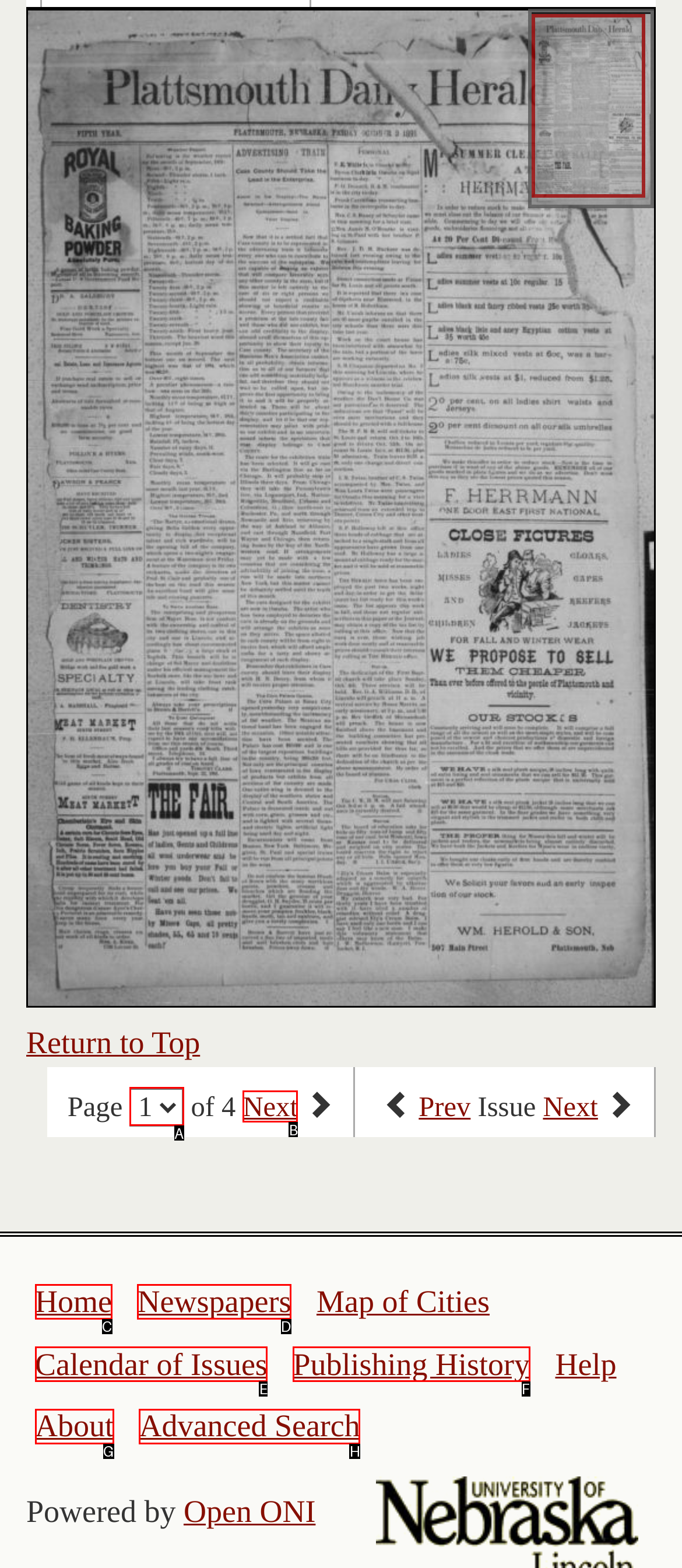Find the HTML element that matches the description: Advanced Search
Respond with the corresponding letter from the choices provided.

H